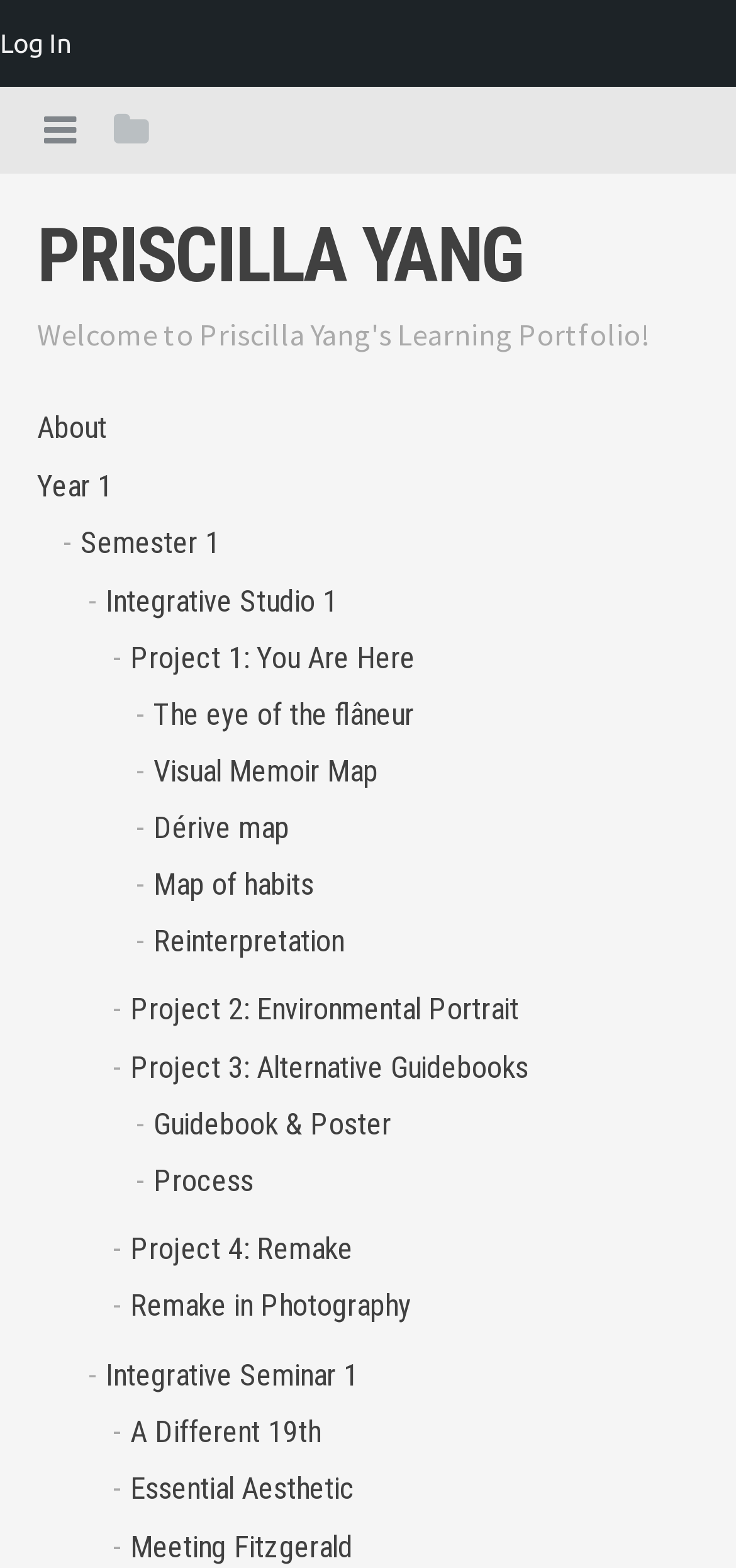Determine the bounding box coordinates of the region I should click to achieve the following instruction: "Access Integrative Studio 1". Ensure the bounding box coordinates are four float numbers between 0 and 1, i.e., [left, top, right, bottom].

[0.121, 0.366, 0.95, 0.402]